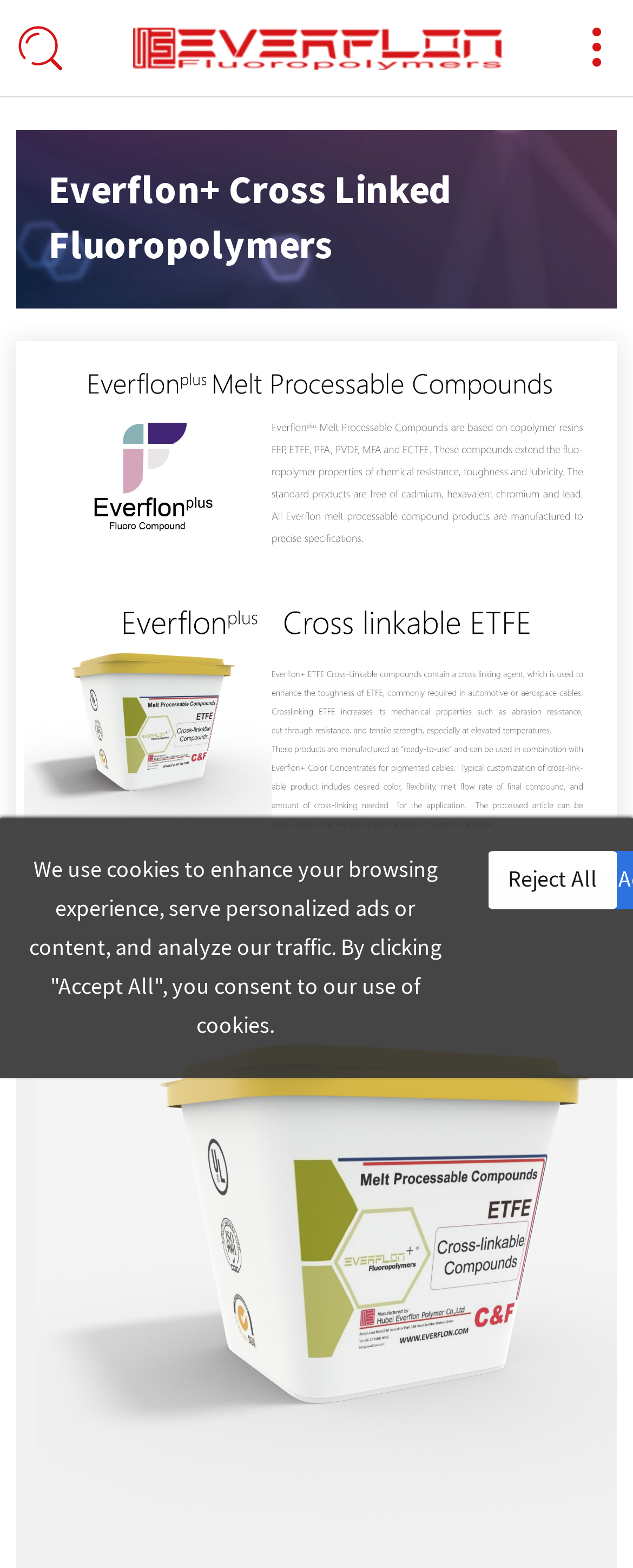Indicate the bounding box coordinates of the element that must be clicked to execute the instruction: "Browse Products". The coordinates should be given as four float numbers between 0 and 1, i.e., [left, top, right, bottom].

[0.664, 0.083, 0.872, 0.139]